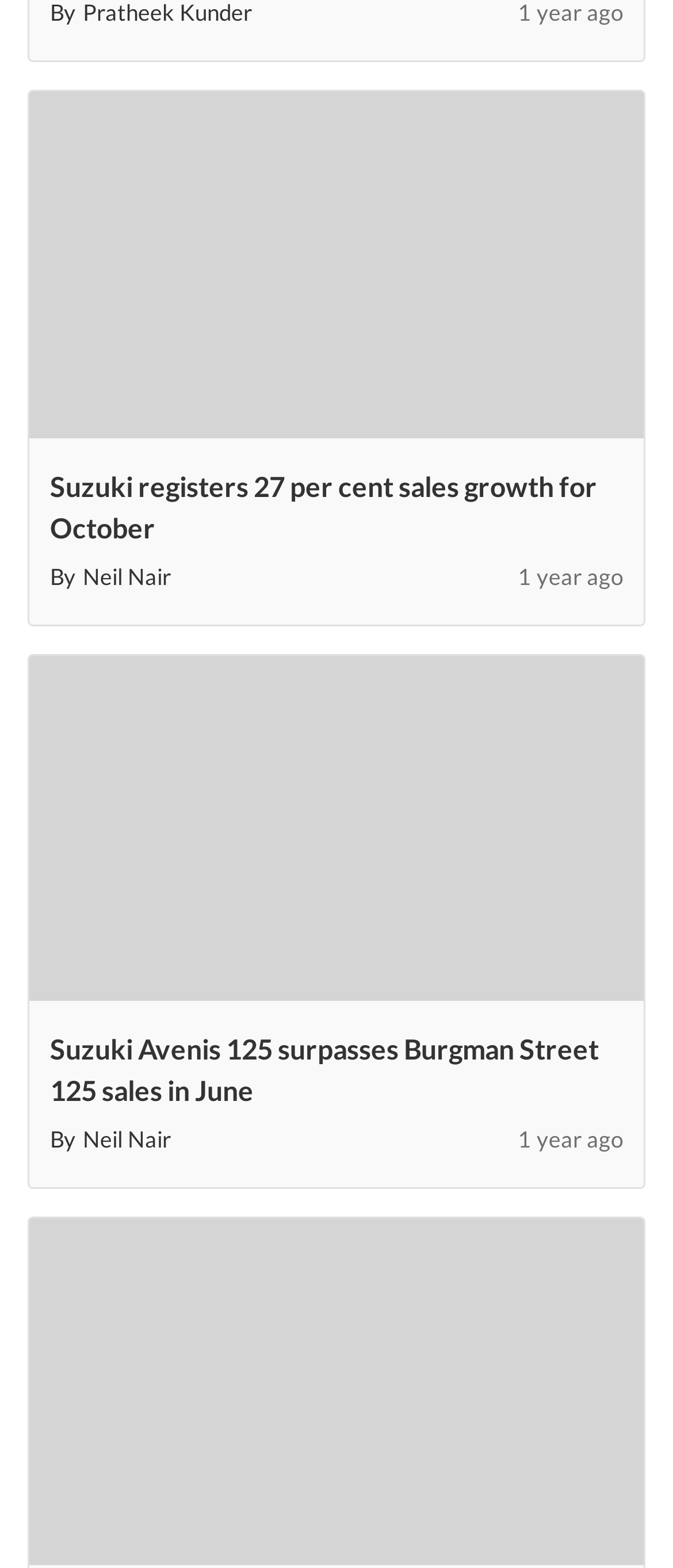Extract the bounding box for the UI element that matches this description: "Best Mobile Betting Sites".

None